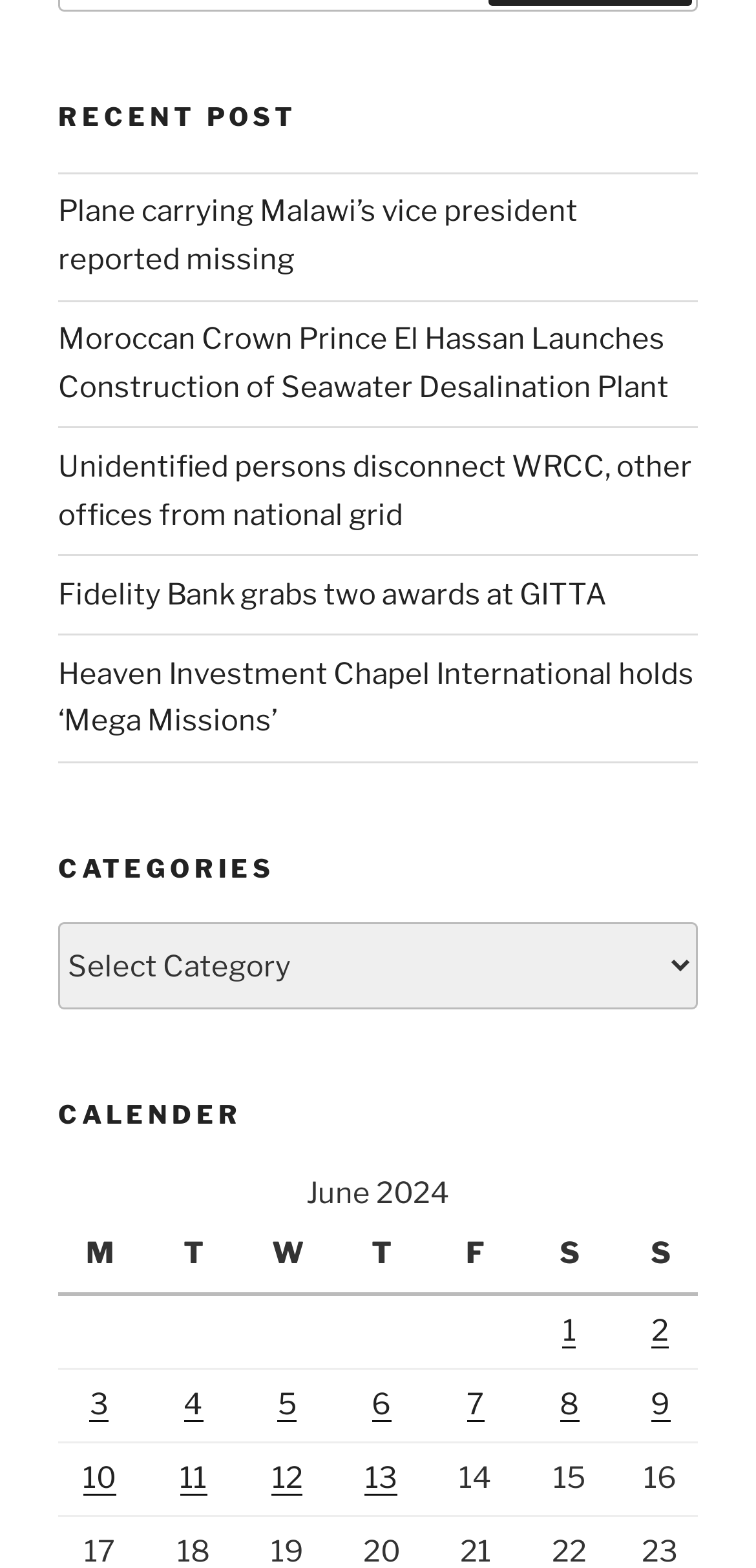Show the bounding box coordinates for the HTML element as described: "1".

[0.744, 0.838, 0.762, 0.861]